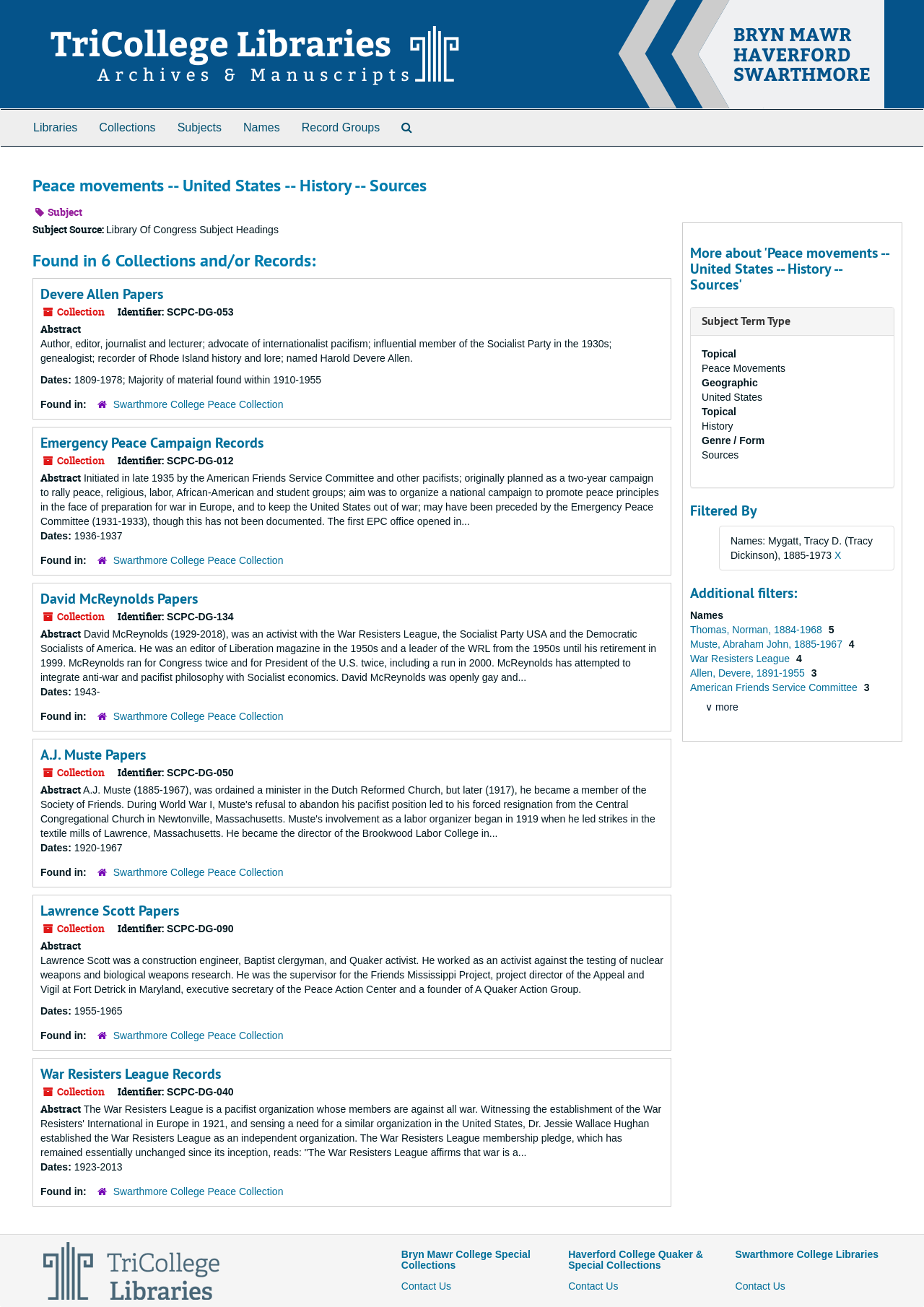How many collections and/or records are the peace movements found in?
Answer briefly with a single word or phrase based on the image.

6